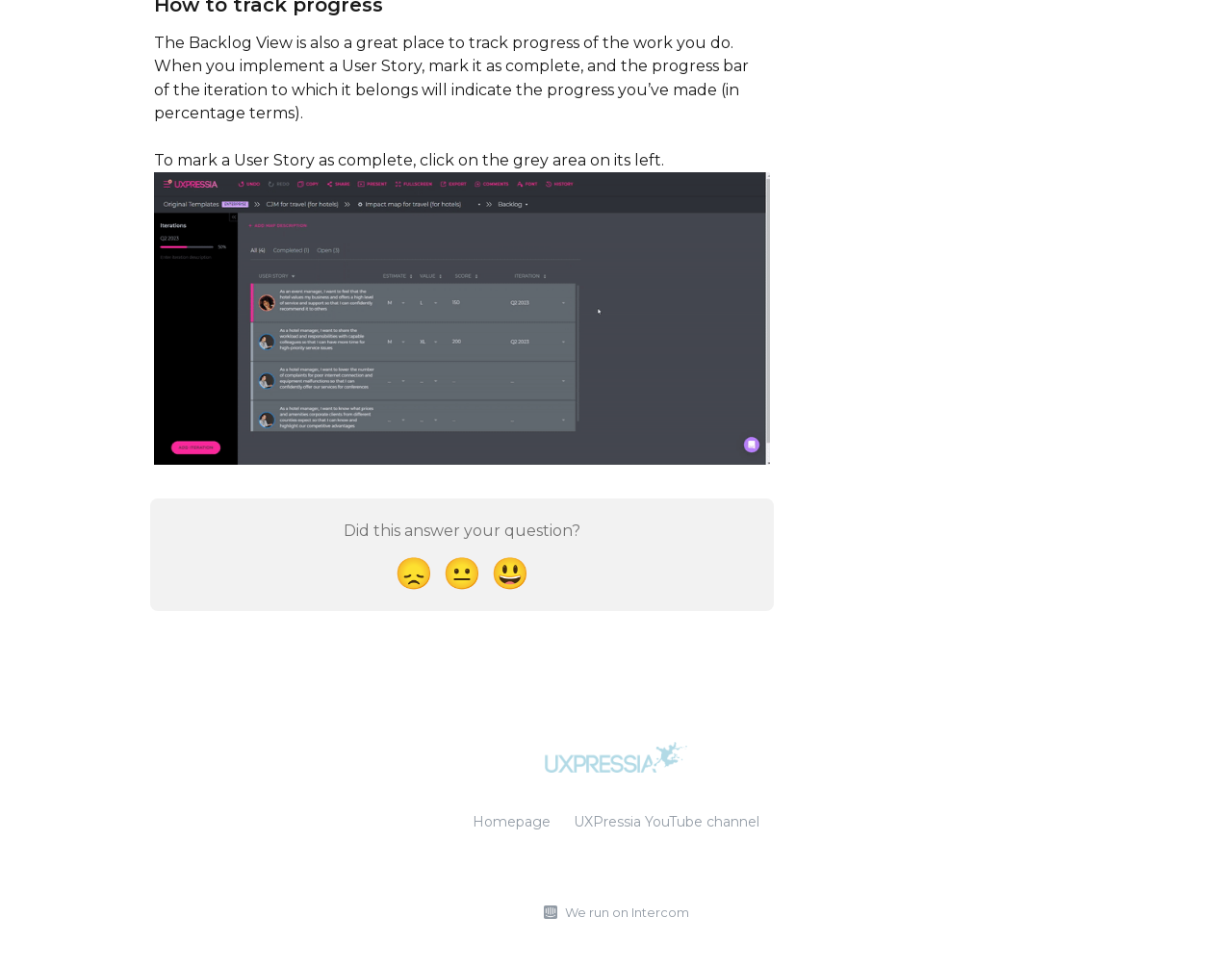Given the description "Afrasia Lit", determine the bounding box of the corresponding UI element.

None